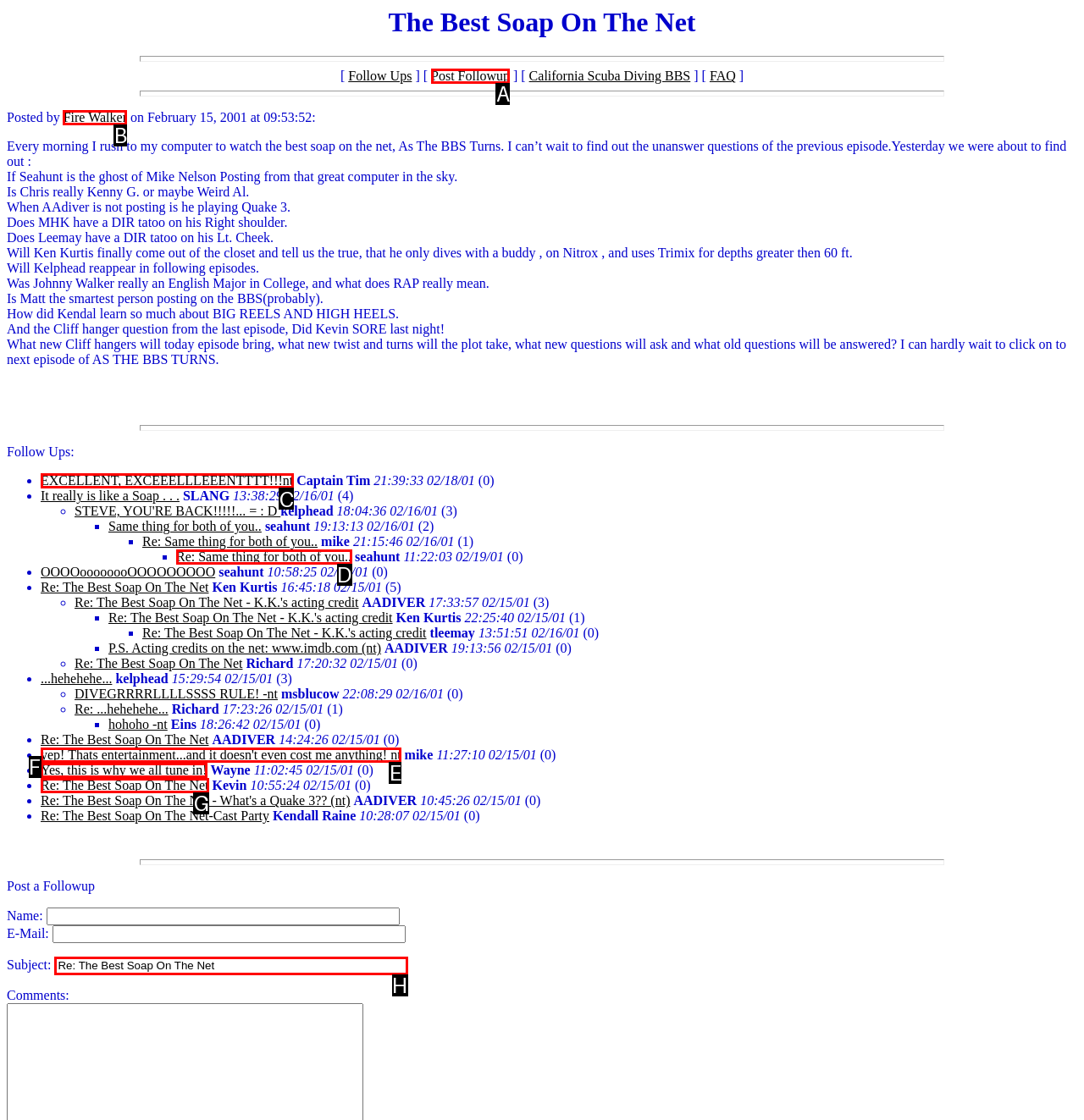Identify the HTML element to click to execute this task: Click on 'EXCELLENT, EXCEEELLLEEENTTTT!!!nt' Respond with the letter corresponding to the proper option.

C